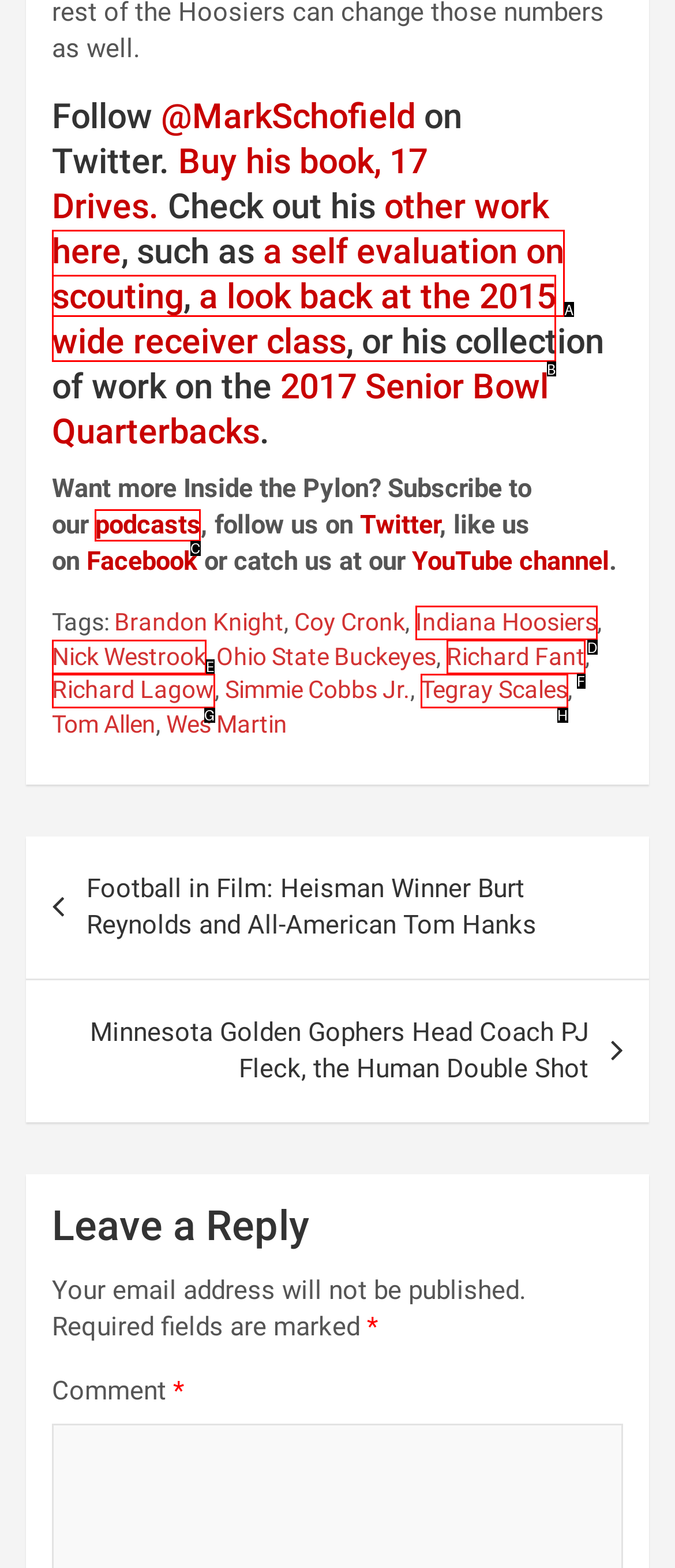Point out the HTML element I should click to achieve the following: Subscribe to our podcasts Reply with the letter of the selected element.

C